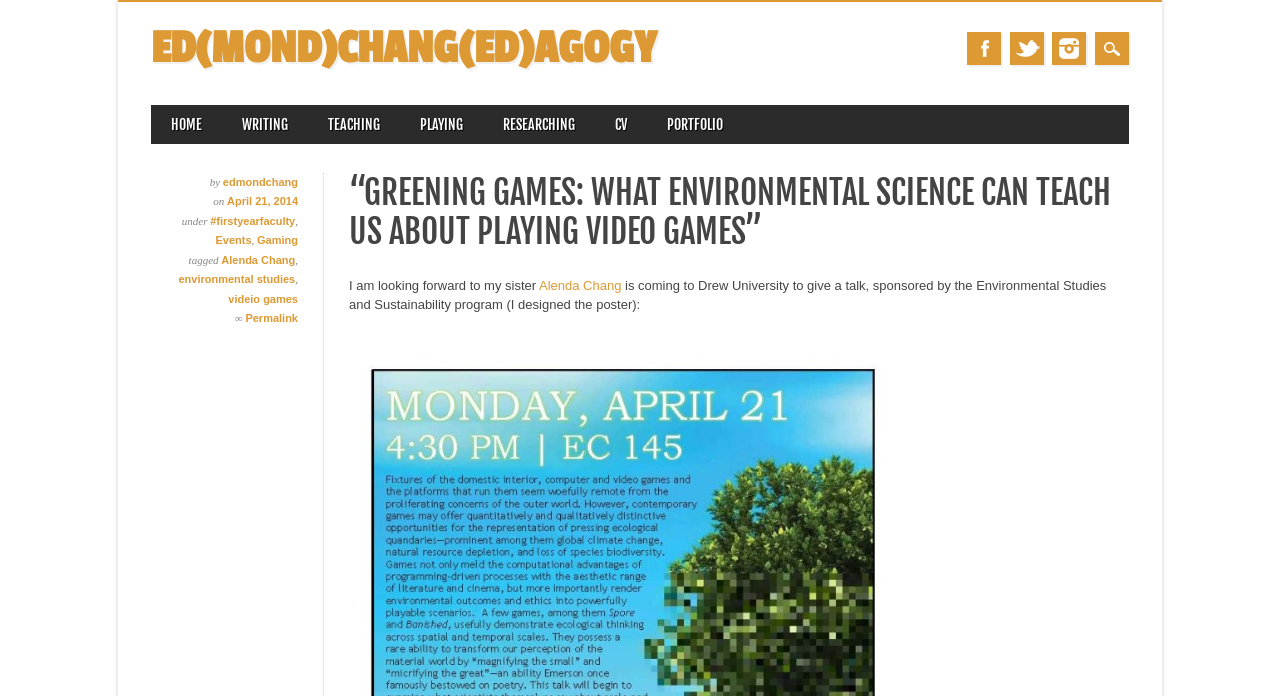Can you find the bounding box coordinates for the element that needs to be clicked to execute this instruction: "Read the article by edmondchang"? The coordinates should be given as four float numbers between 0 and 1, i.e., [left, top, right, bottom].

[0.174, 0.253, 0.233, 0.27]